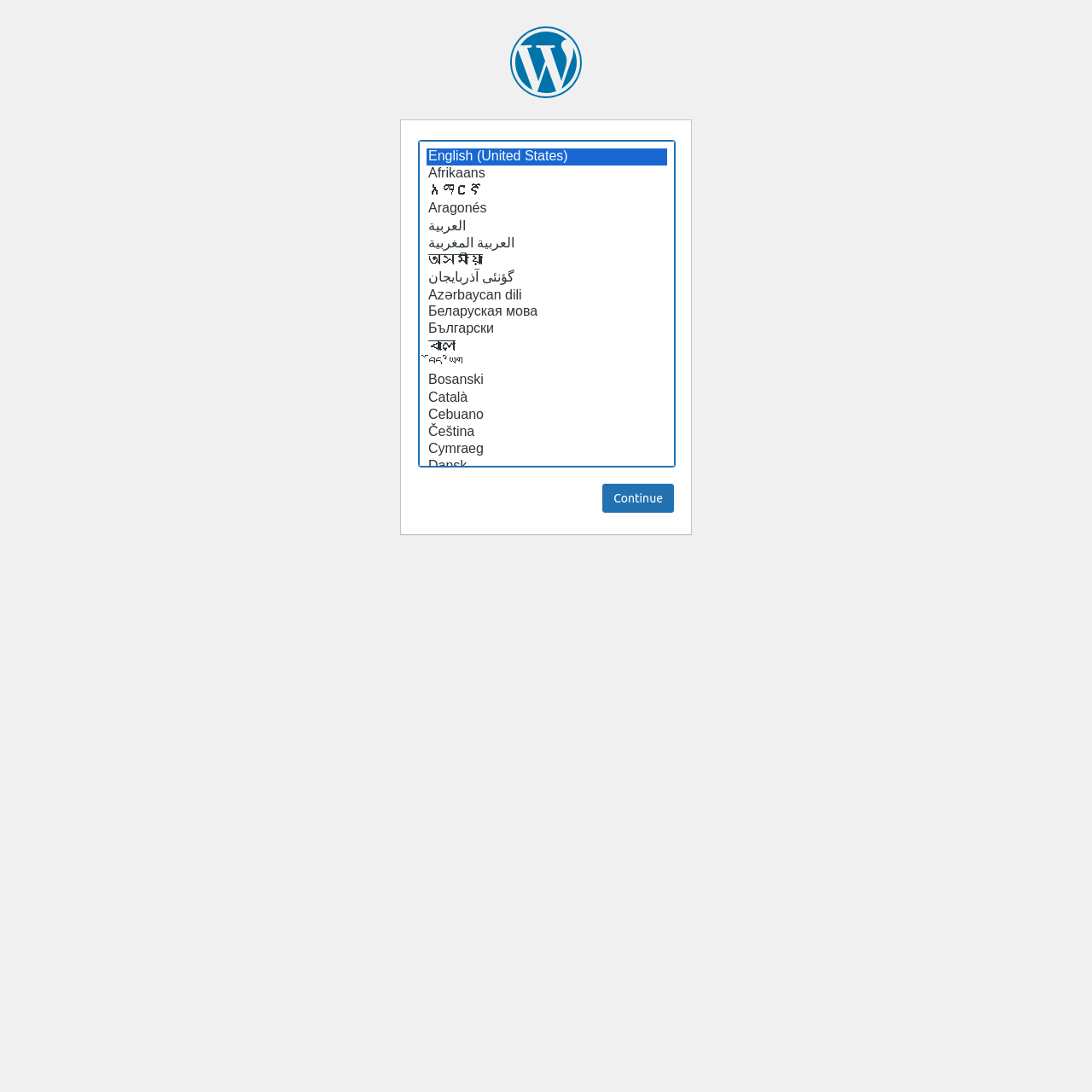What is the purpose of the 'Continue' button?
Please answer using one word or phrase, based on the screenshot.

To proceed with setup